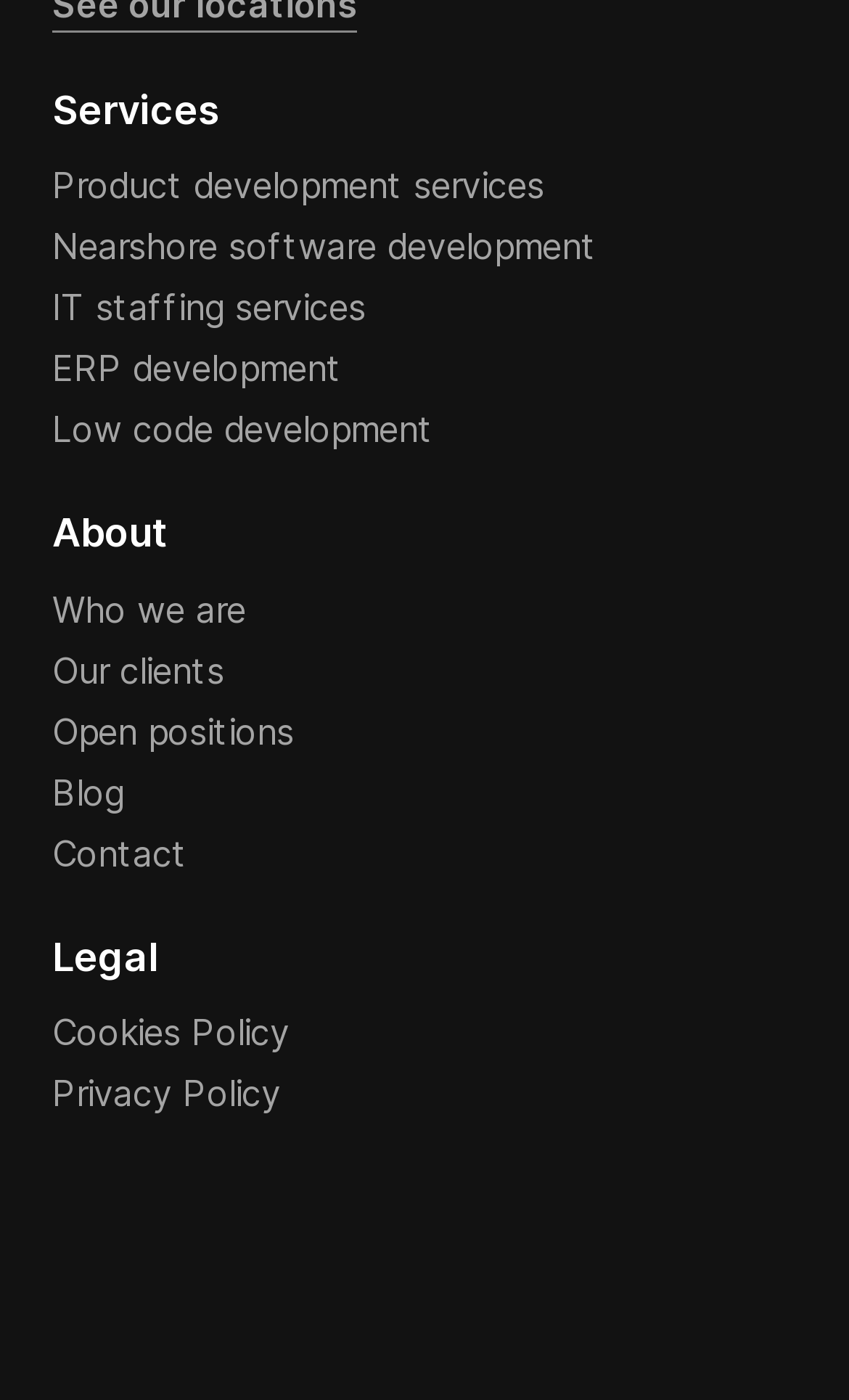Determine the bounding box coordinates for the region that must be clicked to execute the following instruction: "Learn about who we are".

[0.062, 0.419, 0.29, 0.45]